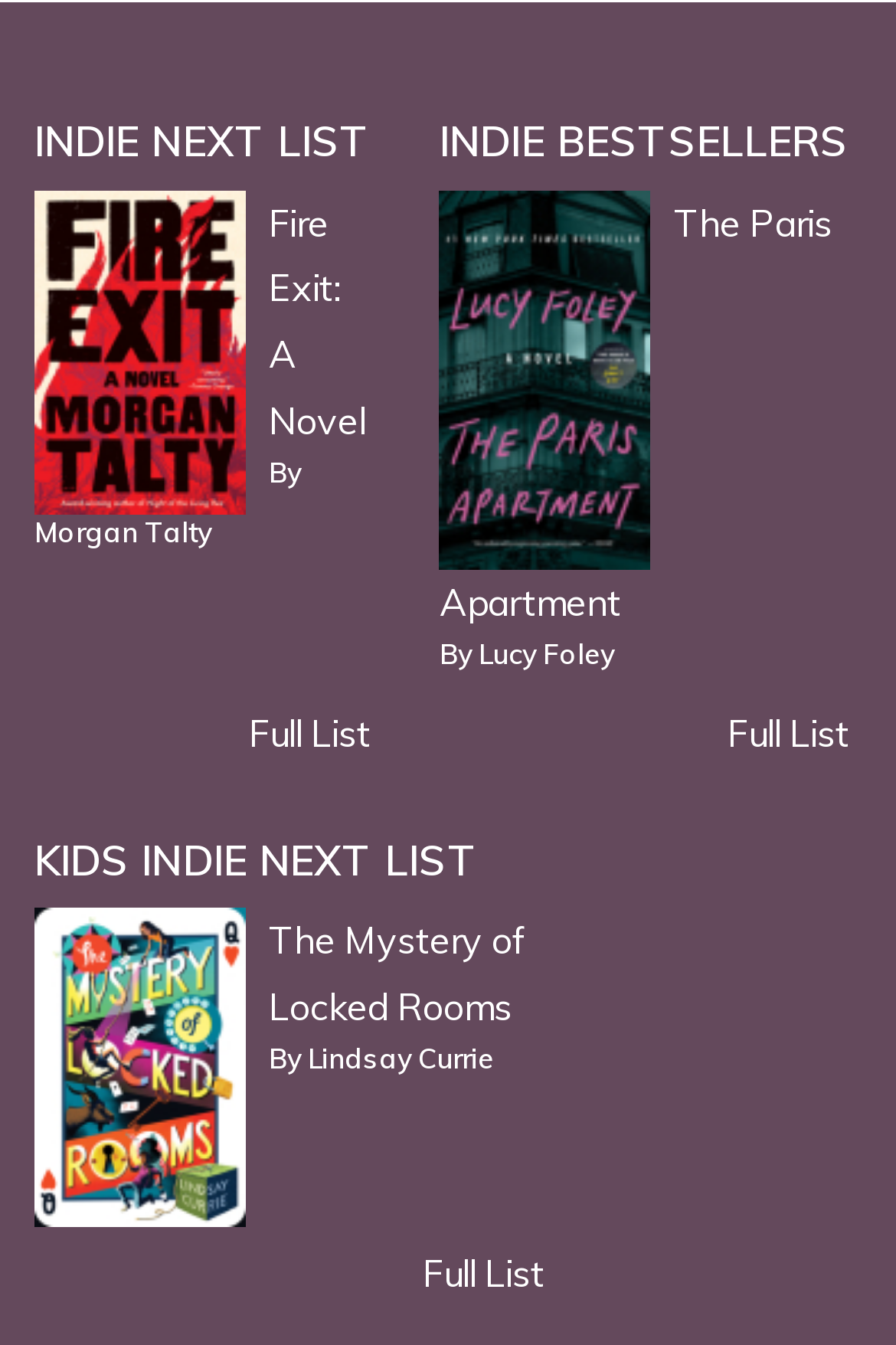Find the bounding box coordinates for the area you need to click to carry out the instruction: "Explore the full Indie Next List". The coordinates should be four float numbers between 0 and 1, indicated as [left, top, right, bottom].

[0.278, 0.528, 0.414, 0.562]